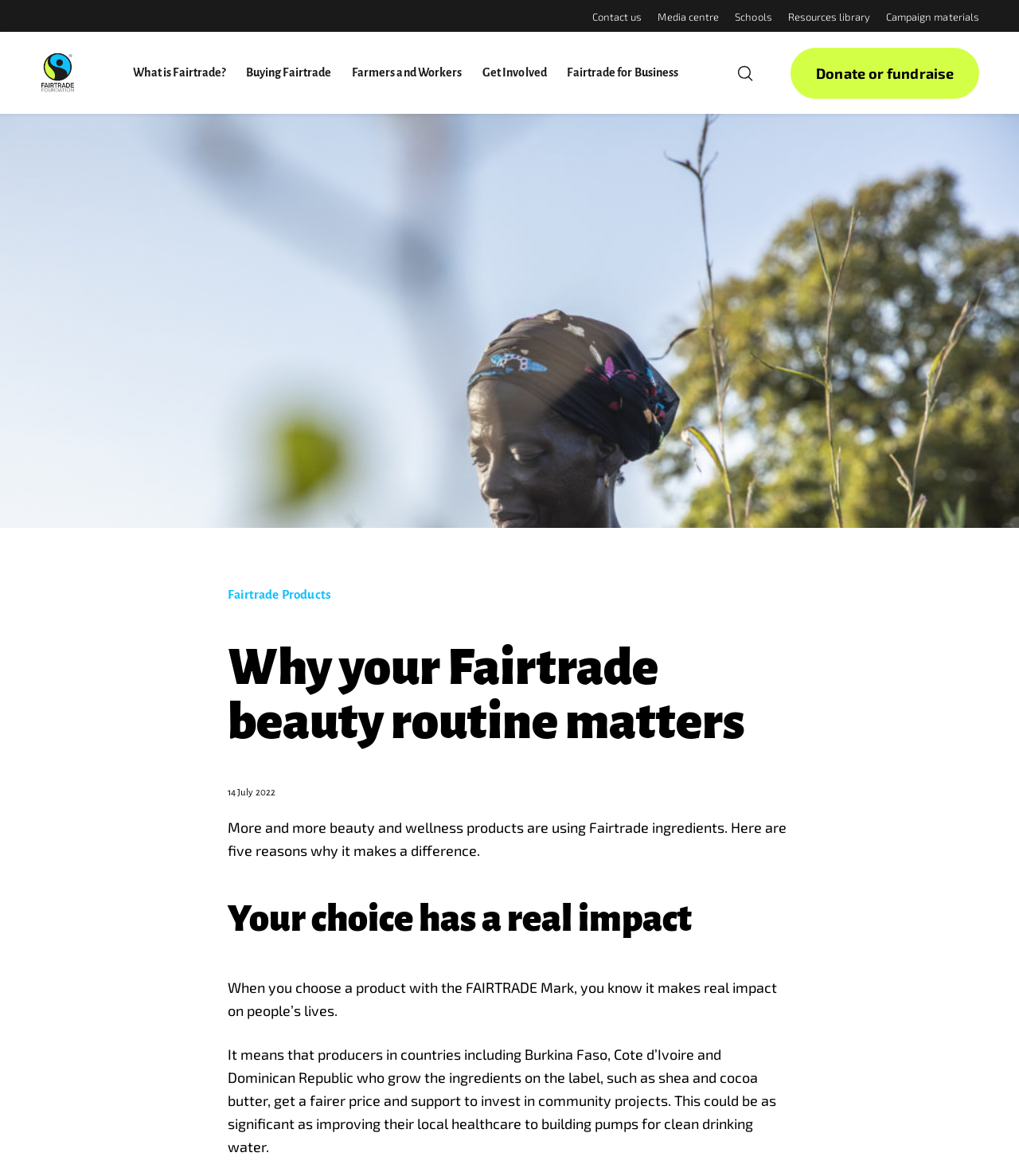Determine the bounding box coordinates of the clickable region to execute the instruction: "Donate or fundraise". The coordinates should be four float numbers between 0 and 1, denoted as [left, top, right, bottom].

[0.801, 0.055, 0.936, 0.069]